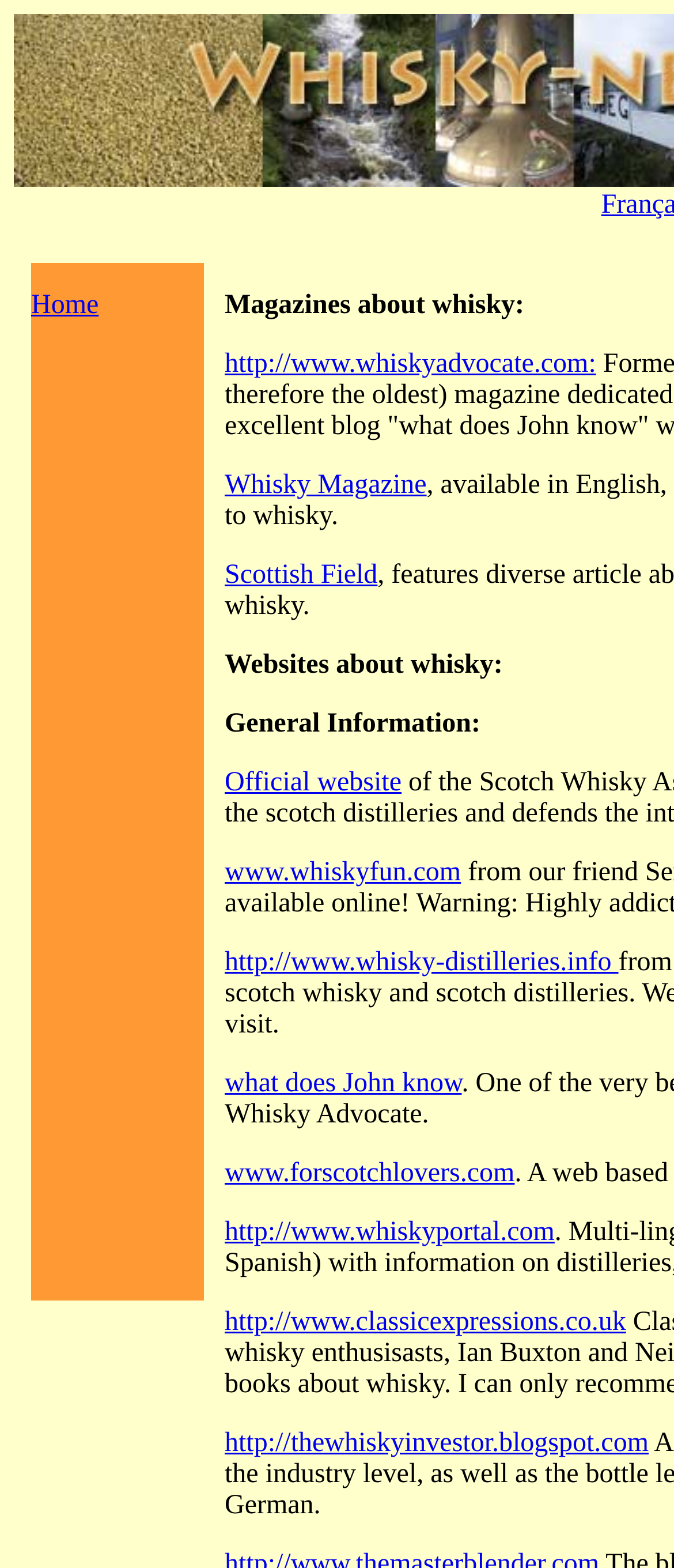Give a complete and precise description of the webpage's appearance.

The webpage is about whisky news and information, with a focus on whisky tasting notes, news, and literature reviews. At the top left of the page, there is a navigation link to the "Home" section. 

Below the navigation link, there is a section dedicated to magazines about whisky, featuring links to Whisky Advocate, Whisky Magazine, and Scottish Field. 

Further down, there is a section titled "Websites about whisky:", which provides links to various whisky-related websites, including official websites, whisky fun, whisky distilleries, and more. These links are organized in a vertical list, with the title "Websites about whisky:" at the top. 

To the left of these sections, there is a title "General Information:", which appears to be a header for the links and sections that follow.